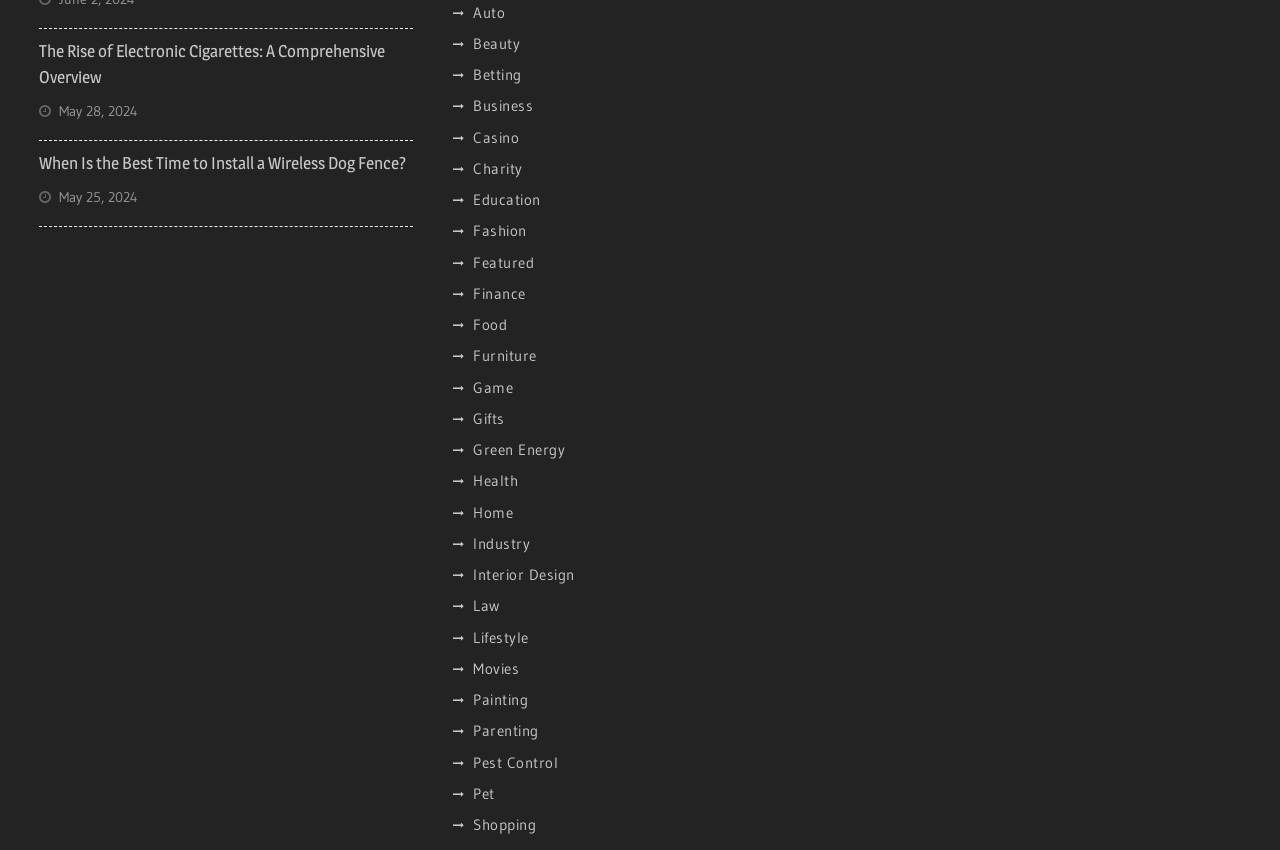What is the title of the second article?
Look at the screenshot and provide an in-depth answer.

I found the title of the second article by looking at the heading element with the text 'When Is the Best Time to Install a Wireless Dog Fence?' which is located below the first article.